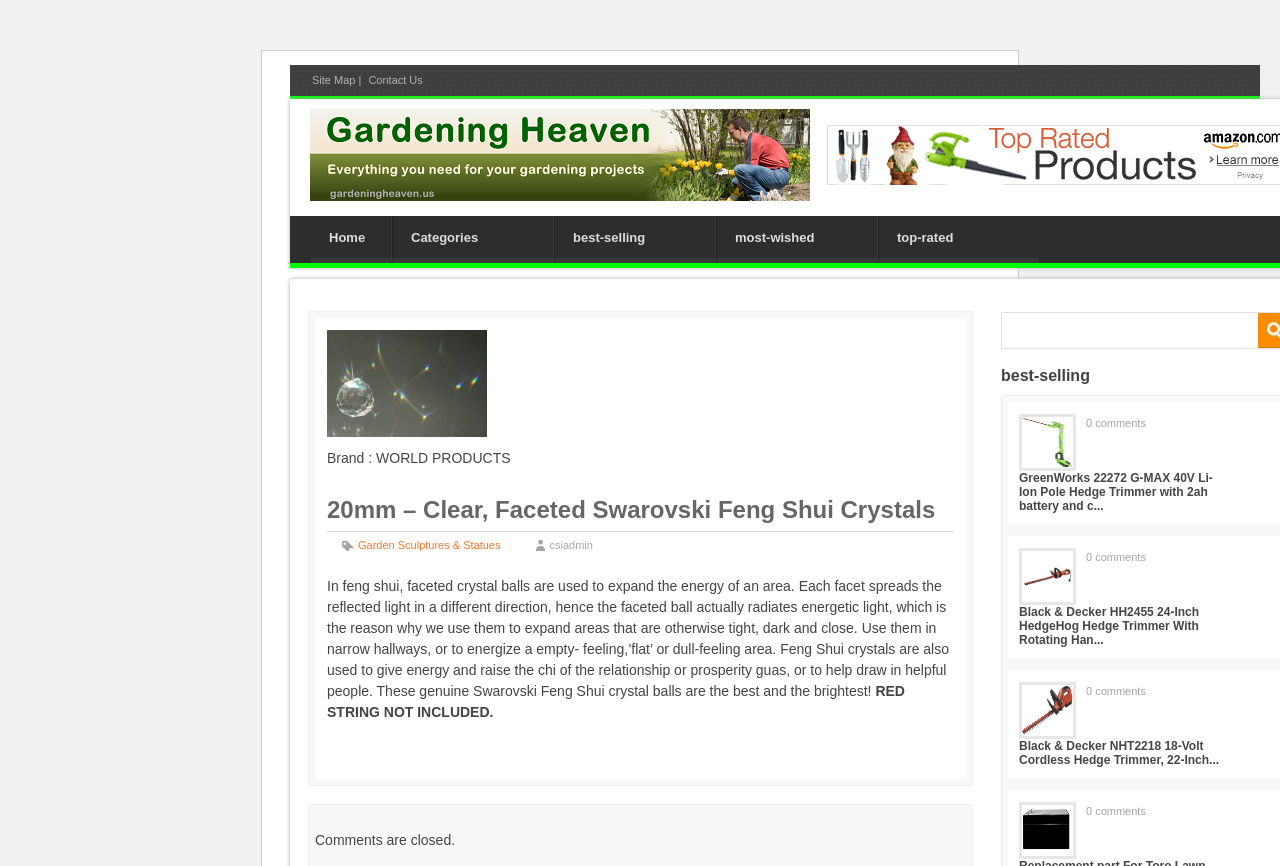Is a red string included with the Feng Shui crystals?
Examine the webpage screenshot and provide an in-depth answer to the question.

I found the answer by reading the static text element with the description 'RED STRING NOT INCLUDED.' which is located at coordinates [0.255, 0.789, 0.707, 0.831]. This element is a child of the root element and is positioned below the product description.